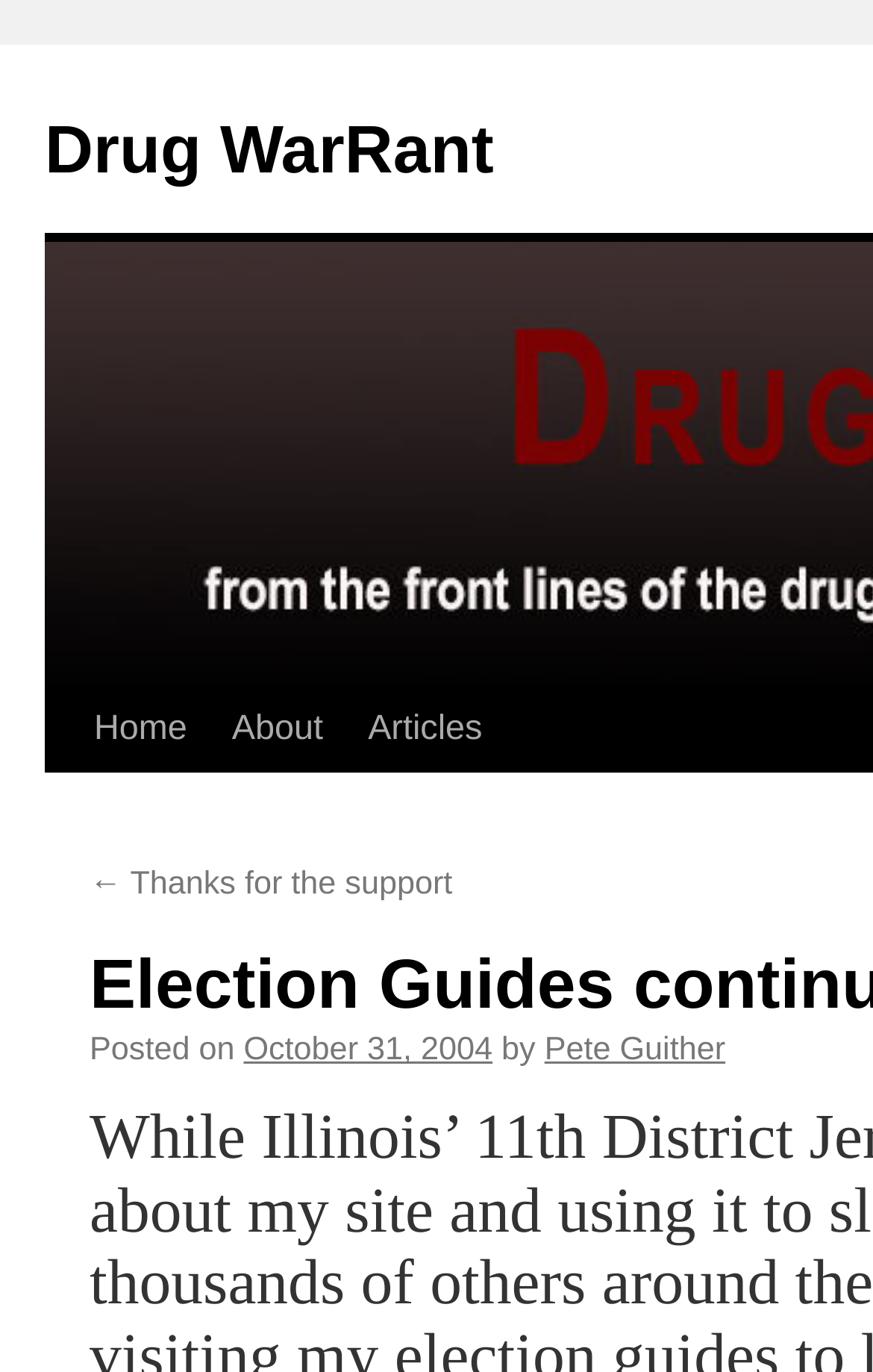What is the first menu item?
Answer with a single word or phrase, using the screenshot for reference.

Home